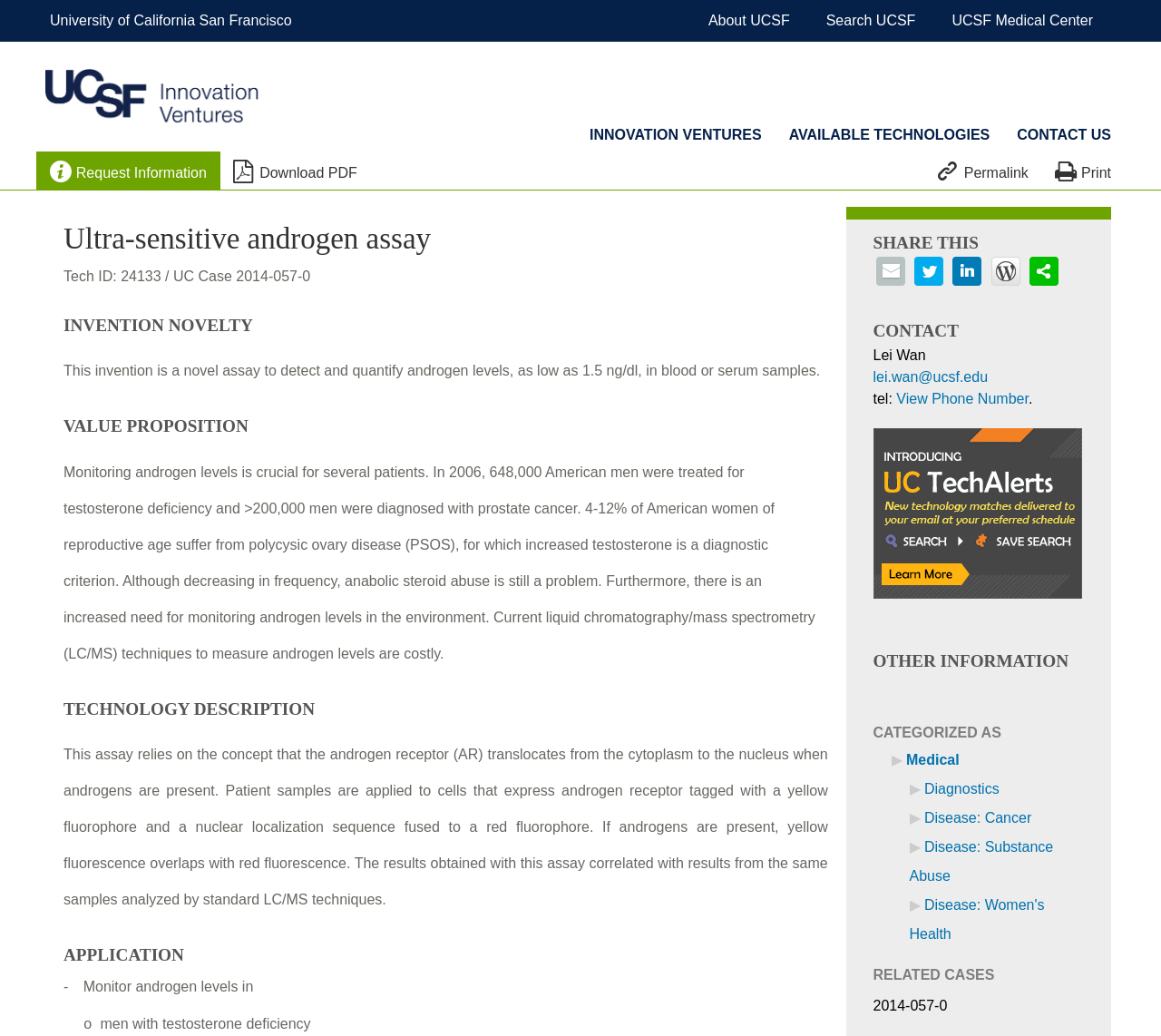Given the description: "University of California San Francisco", determine the bounding box coordinates of the UI element. The coordinates should be formatted as four float numbers between 0 and 1, [left, top, right, bottom].

[0.043, 0.012, 0.251, 0.027]